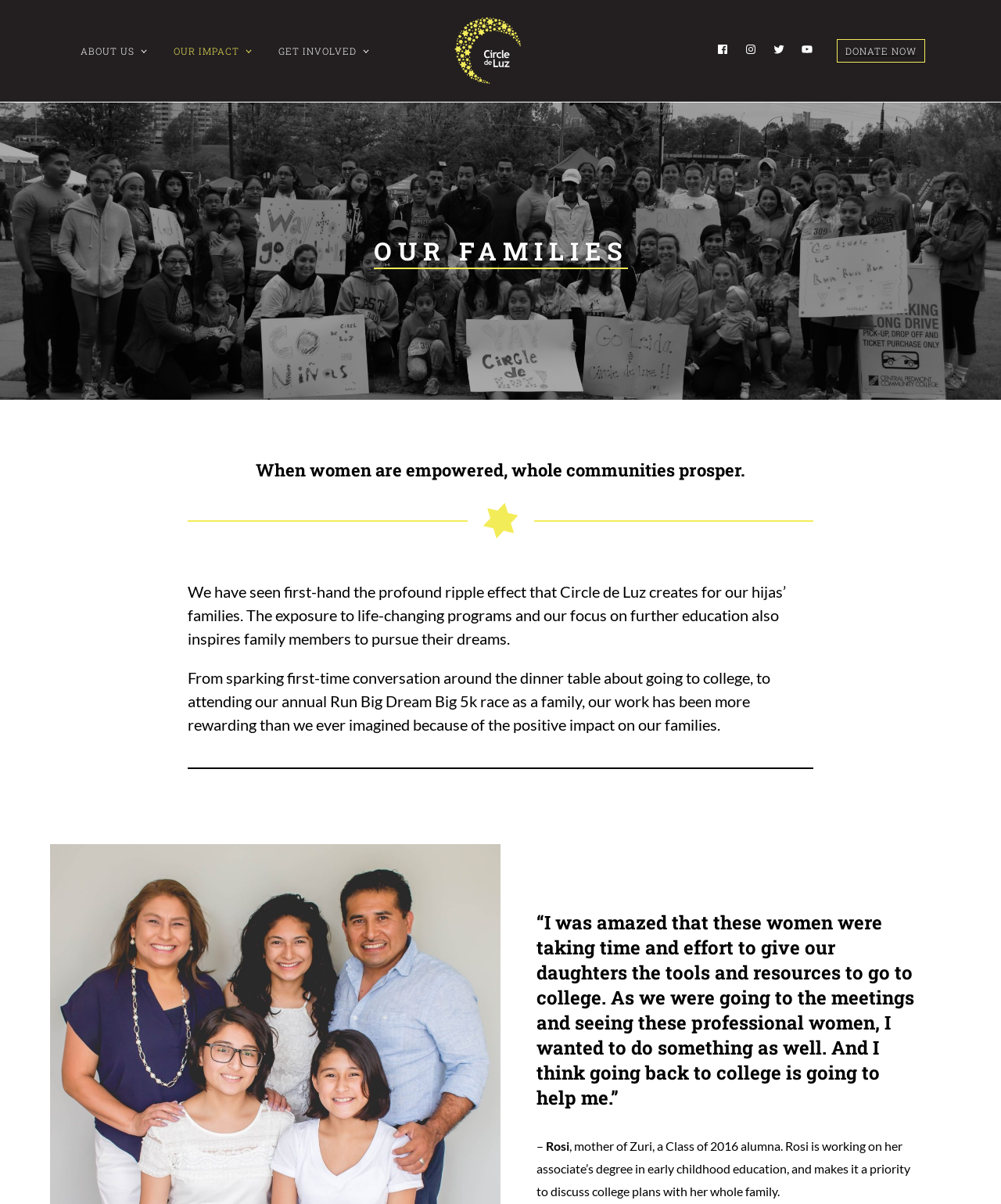What is the name of the event mentioned?
From the image, provide a succinct answer in one word or a short phrase.

Run Big Dream Big 5k